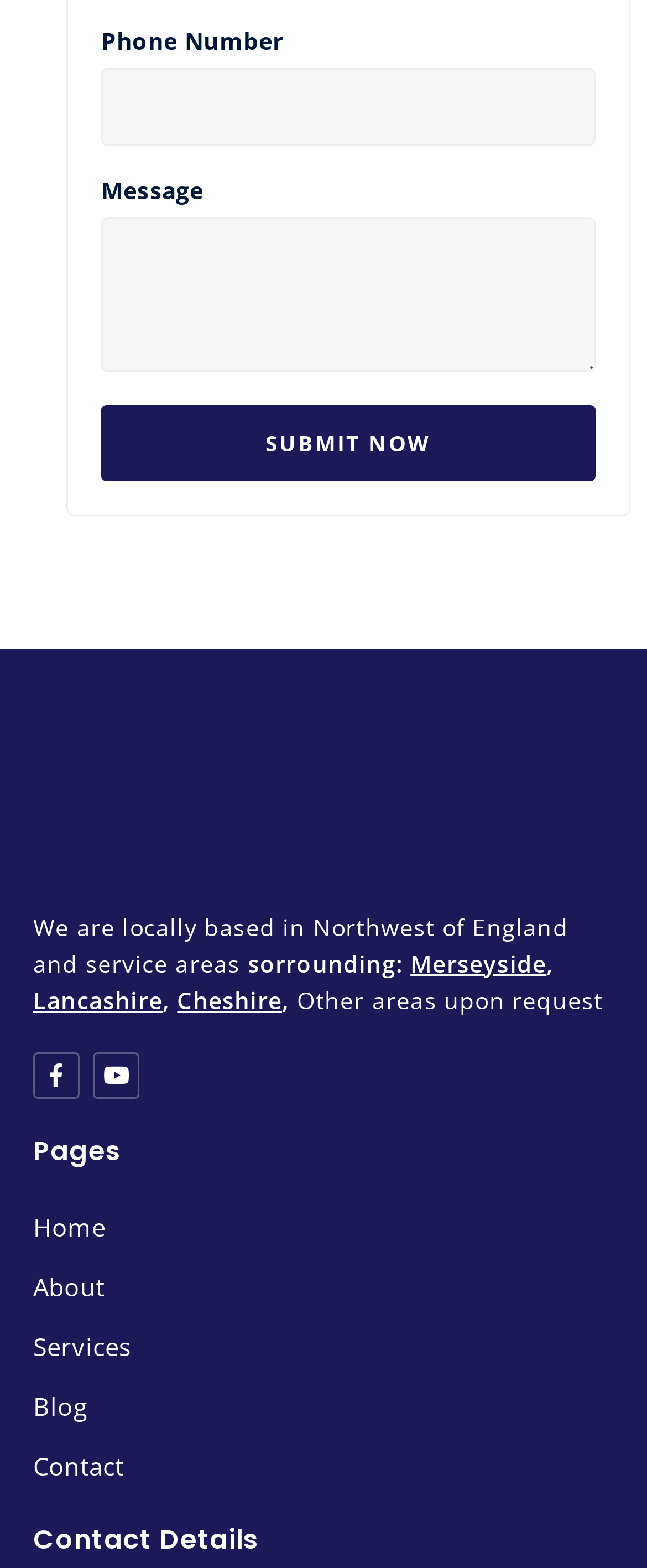Respond to the following question using a concise word or phrase: 
What areas does the service cover?

Northwest of England